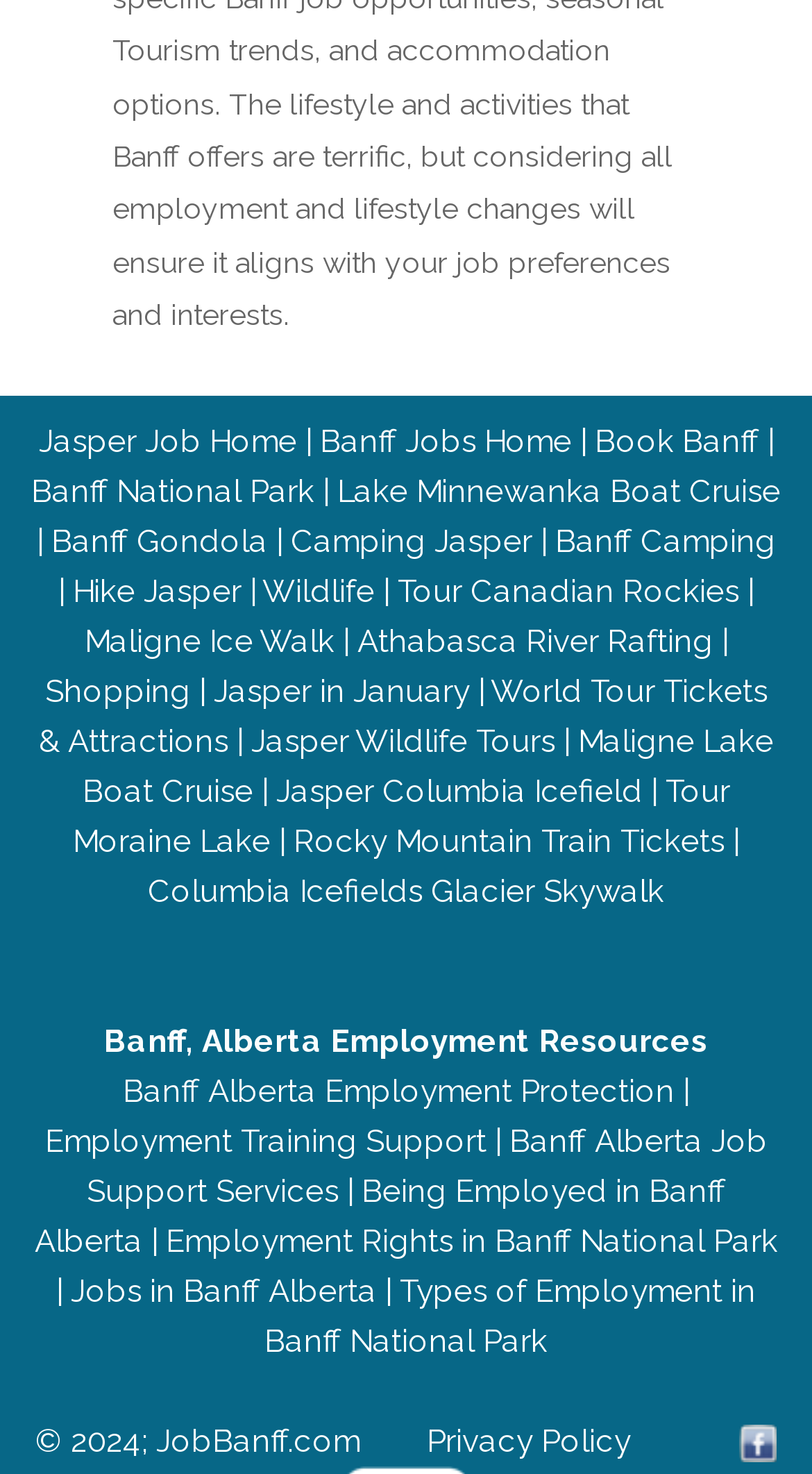Locate the bounding box coordinates of the clickable area to execute the instruction: "visit the previous post". Provide the coordinates as four float numbers between 0 and 1, represented as [left, top, right, bottom].

None